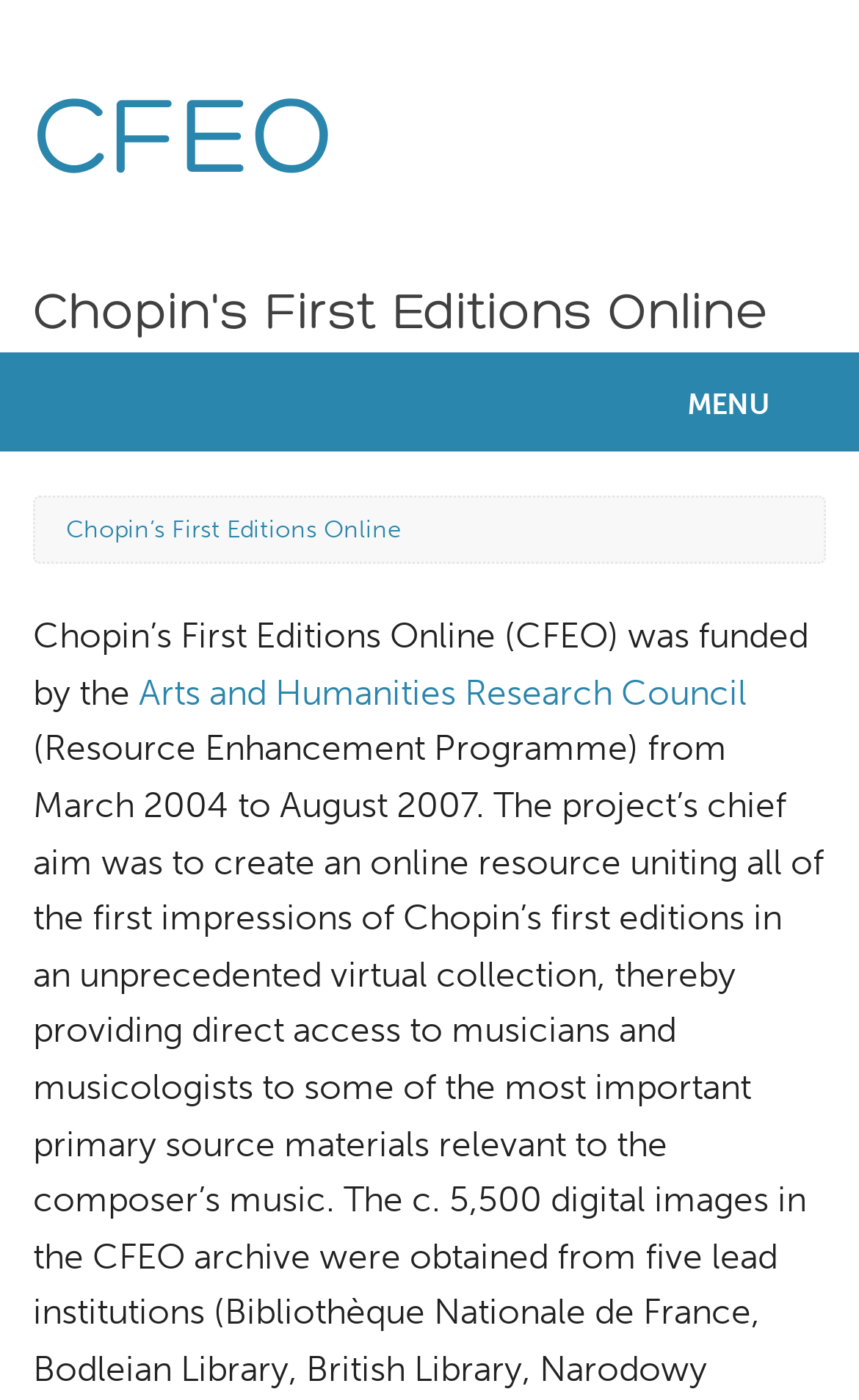Identify the bounding box coordinates for the element that needs to be clicked to fulfill this instruction: "search for keywords". Provide the coordinates in the format of four float numbers between 0 and 1: [left, top, right, bottom].

[0.038, 0.77, 0.962, 0.812]